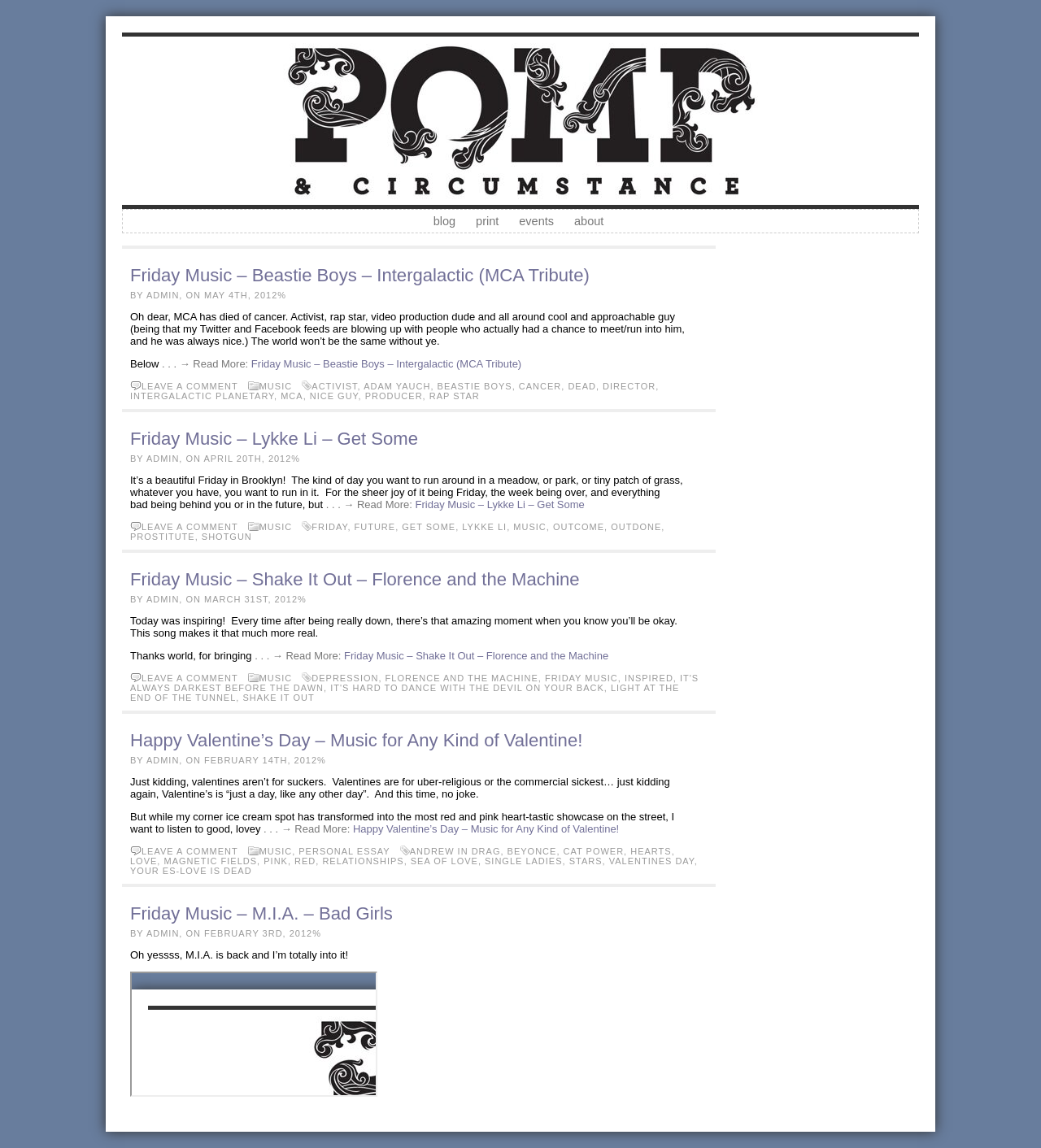Locate the bounding box coordinates of the clickable region to complete the following instruction: "click on blog."

[0.408, 0.183, 0.445, 0.203]